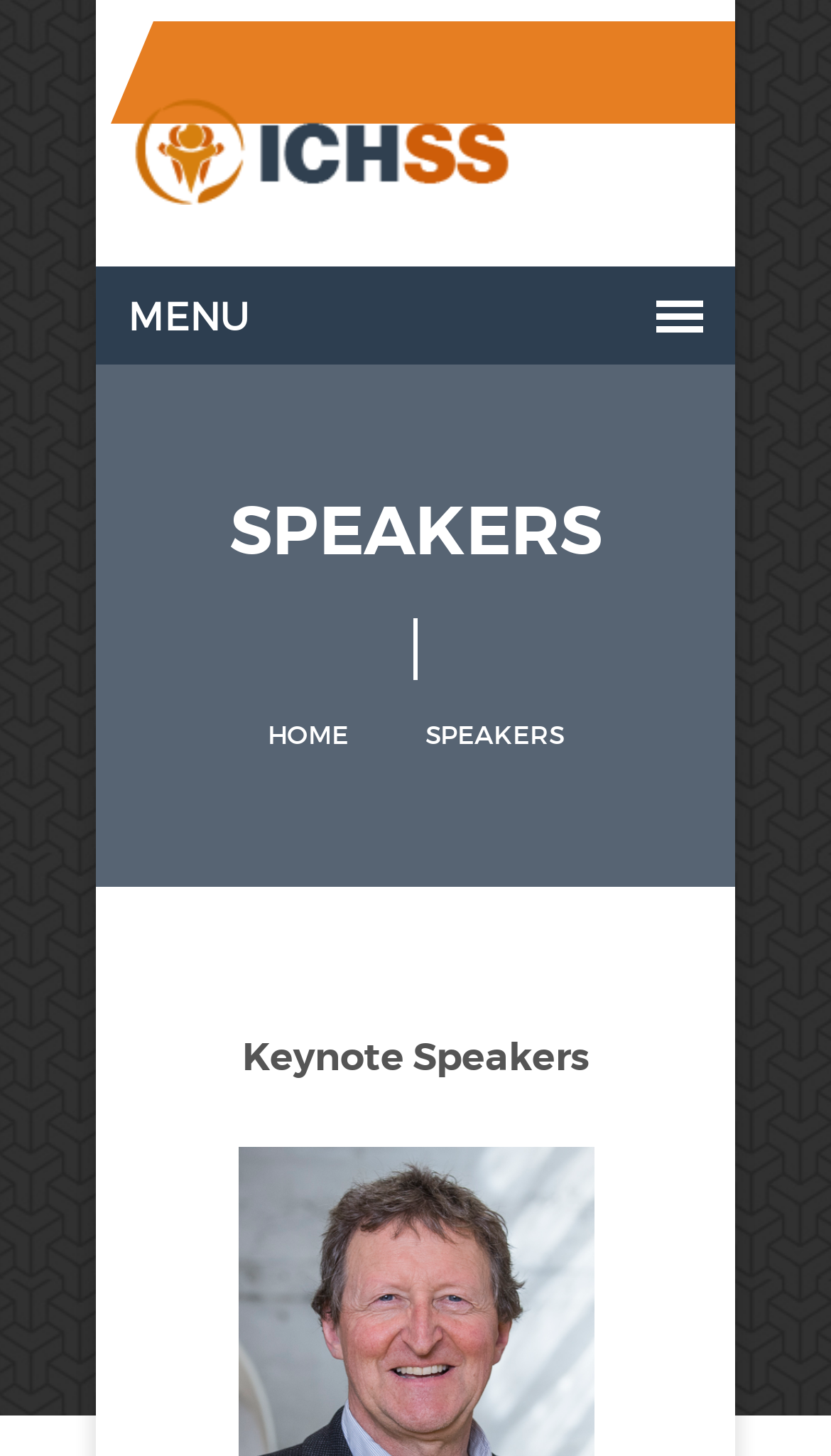Please provide a short answer using a single word or phrase for the question:
How many links are on the webpage?

3